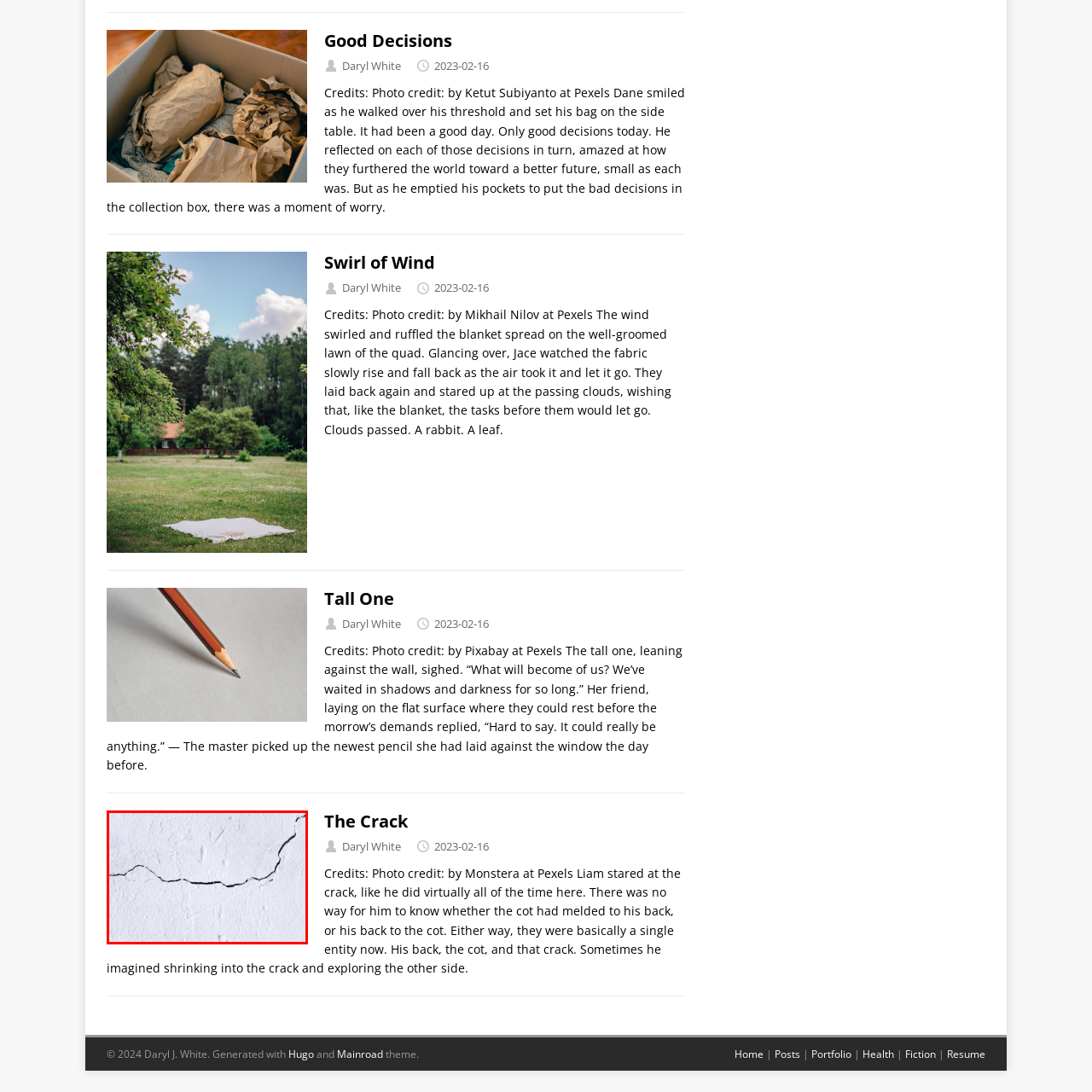Please analyze the image enclosed within the red bounding box and provide a comprehensive answer to the following question based on the image: What theme might the crack in the image evoke?

The caption suggests that the visual element of the crack might evoke themes of deterioration, passage of time, or the fragility of structures, among which deterioration is one possible theme.